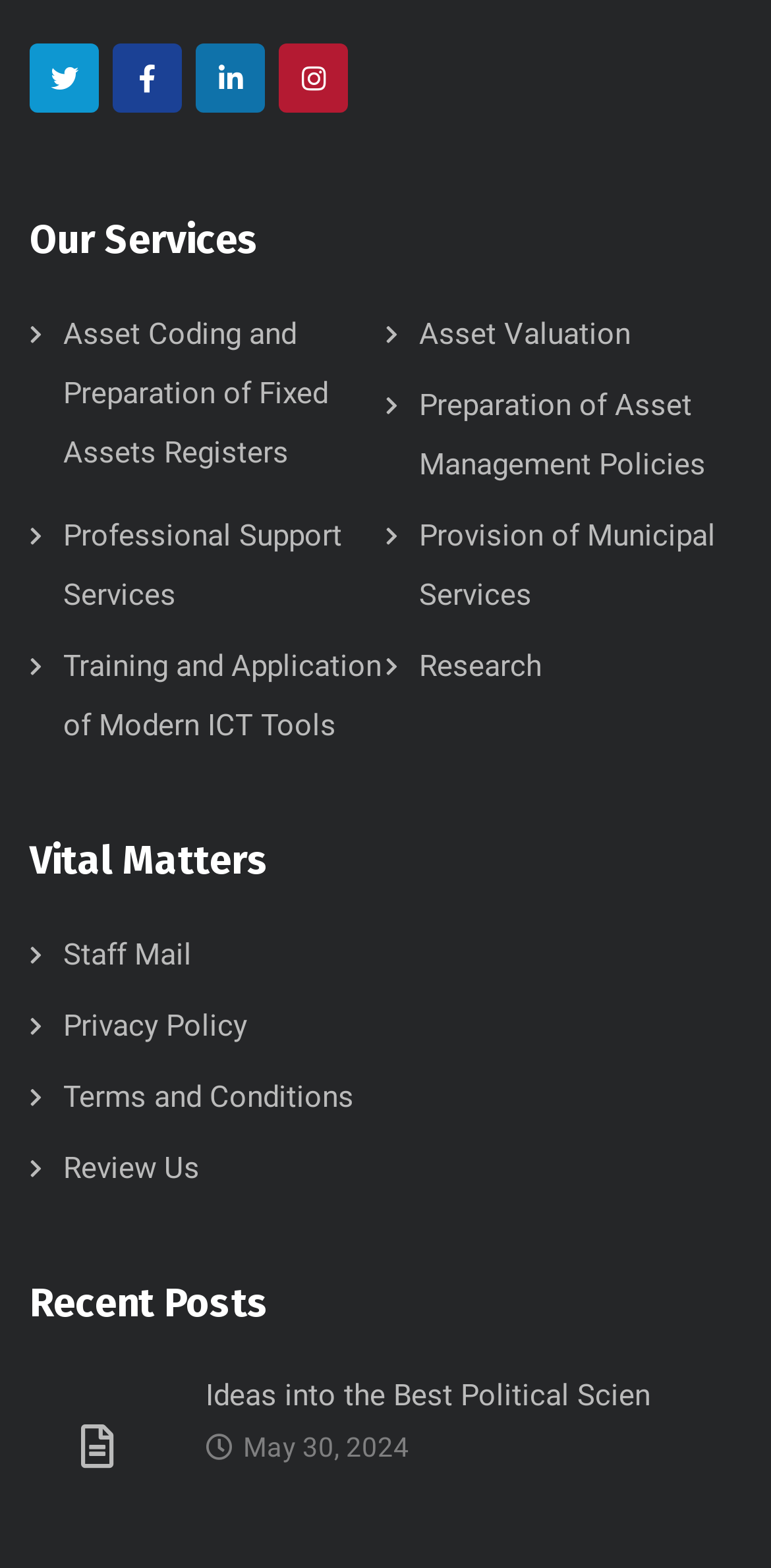Can you find the bounding box coordinates for the element that needs to be clicked to execute this instruction: "Visit Staff Mail"? The coordinates should be given as four float numbers between 0 and 1, i.e., [left, top, right, bottom].

[0.082, 0.597, 0.249, 0.62]